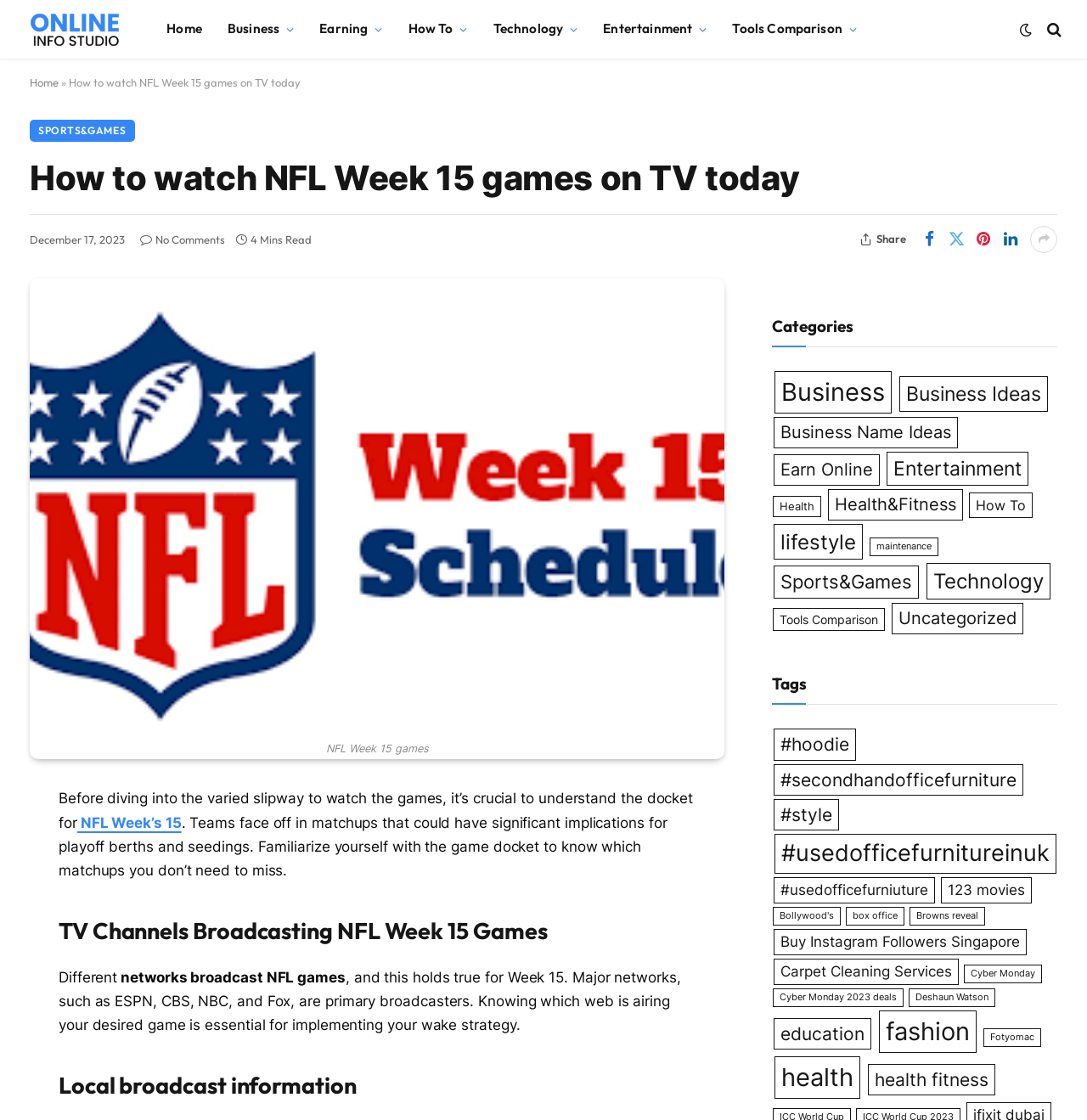How many minutes does it take to read the article?
Answer the question using a single word or phrase, according to the image.

4 Mins